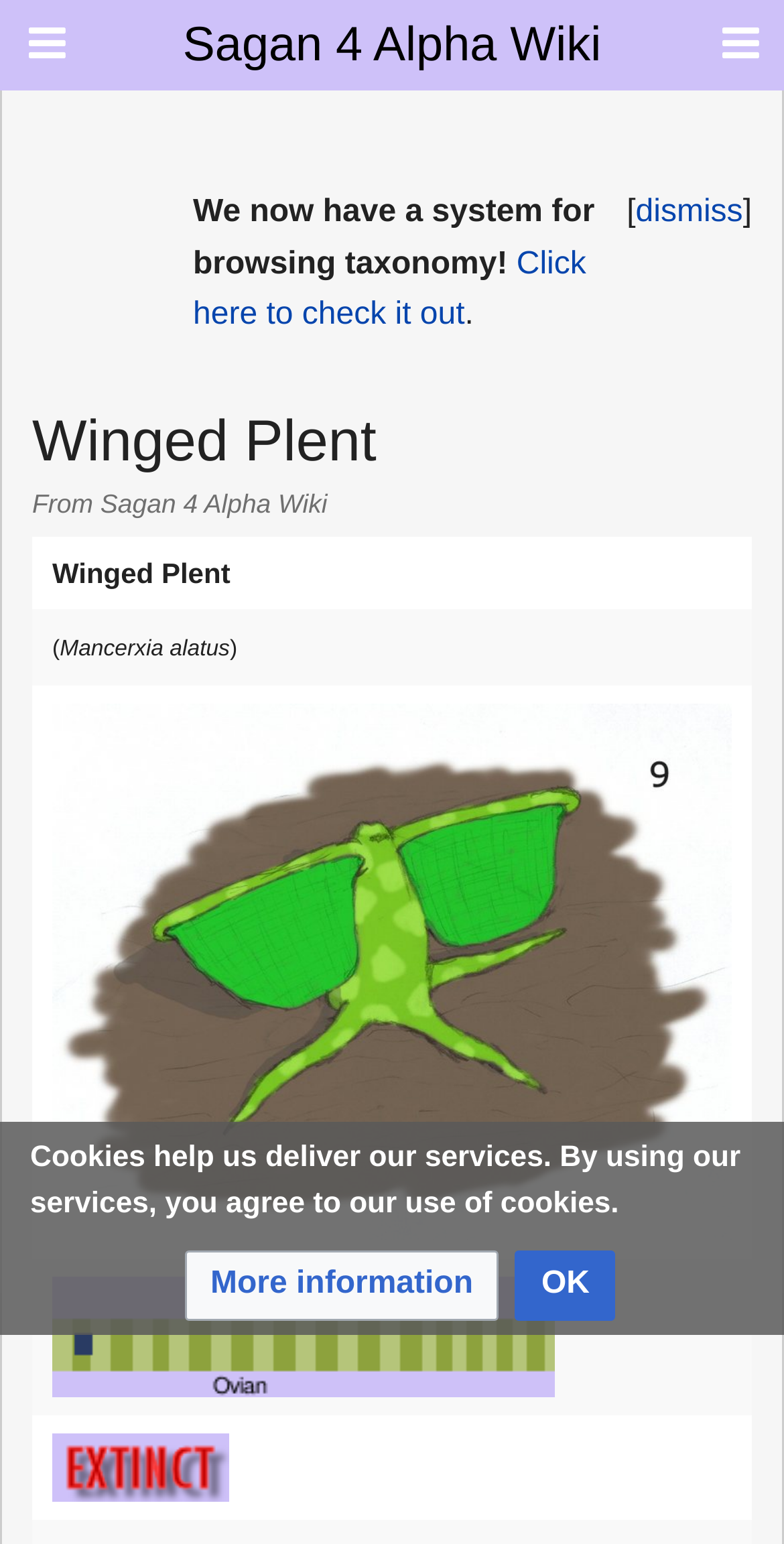Based on the element description: "alt="Main image of Winged Plent"", identify the bounding box coordinates for this UI element. The coordinates must be four float numbers between 0 and 1, listed as [left, top, right, bottom].

[0.067, 0.617, 0.933, 0.638]